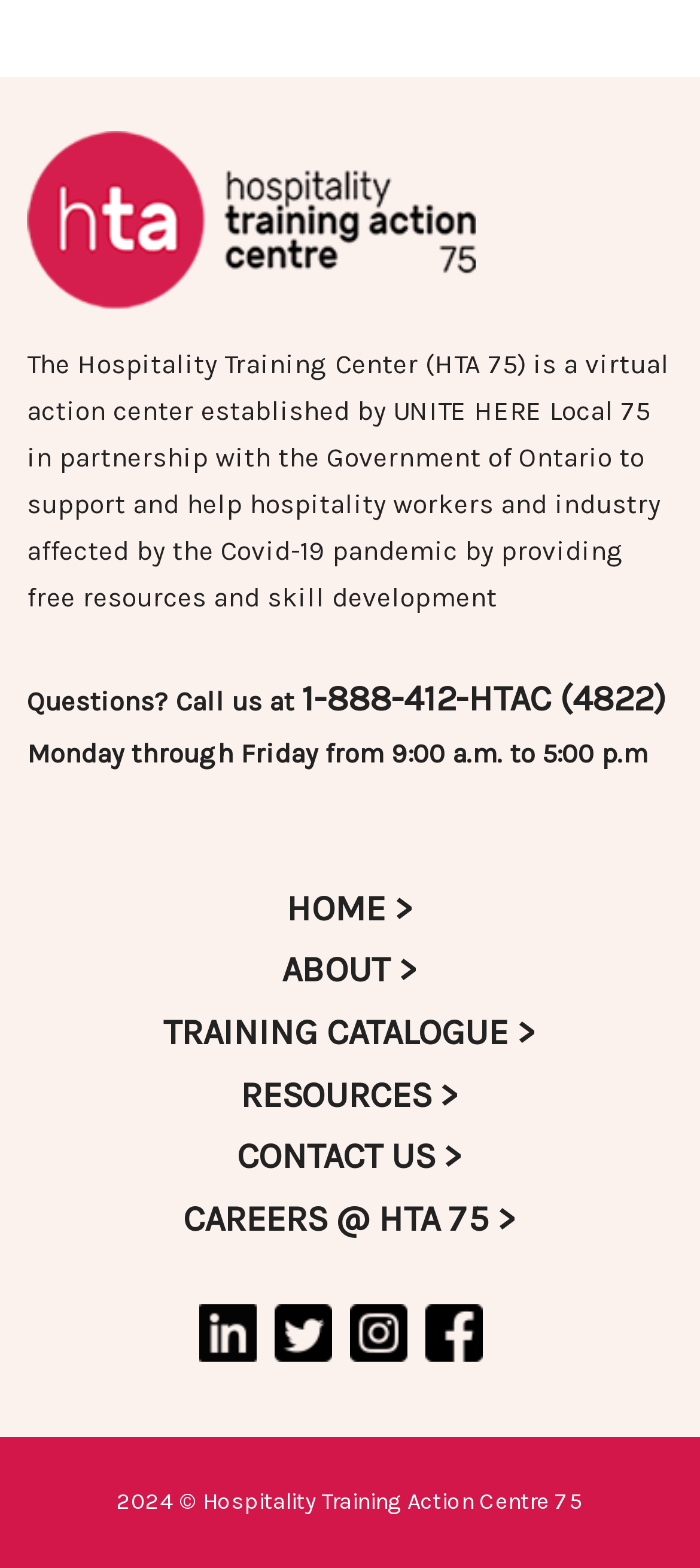Please specify the bounding box coordinates of the clickable region necessary for completing the following instruction: "click the HTA75 Logo". The coordinates must consist of four float numbers between 0 and 1, i.e., [left, top, right, bottom].

[0.038, 0.084, 0.679, 0.197]